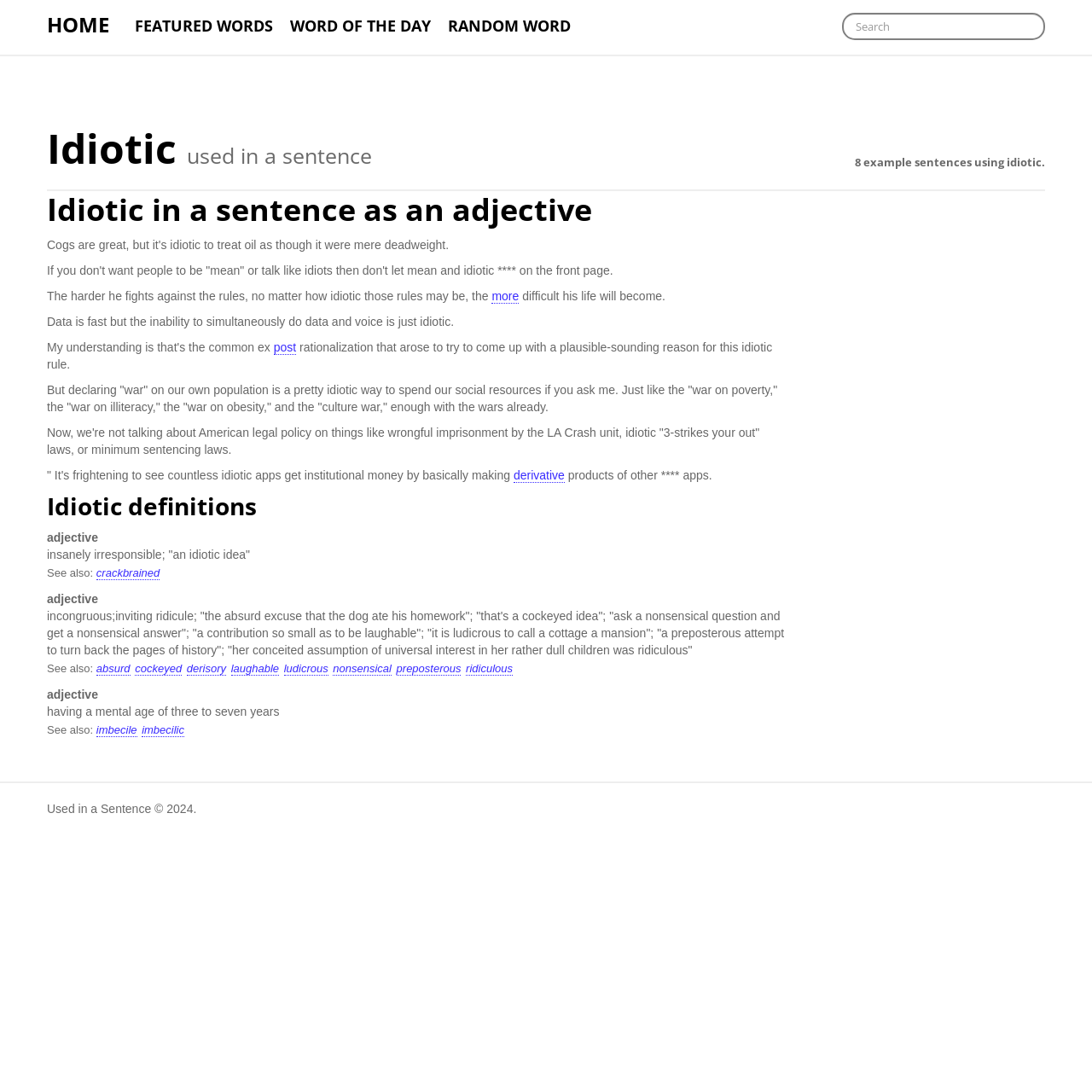Pinpoint the bounding box coordinates of the clickable area needed to execute the instruction: "Read the definition of idiotic". The coordinates should be specified as four float numbers between 0 and 1, i.e., [left, top, right, bottom].

[0.043, 0.451, 0.723, 0.477]